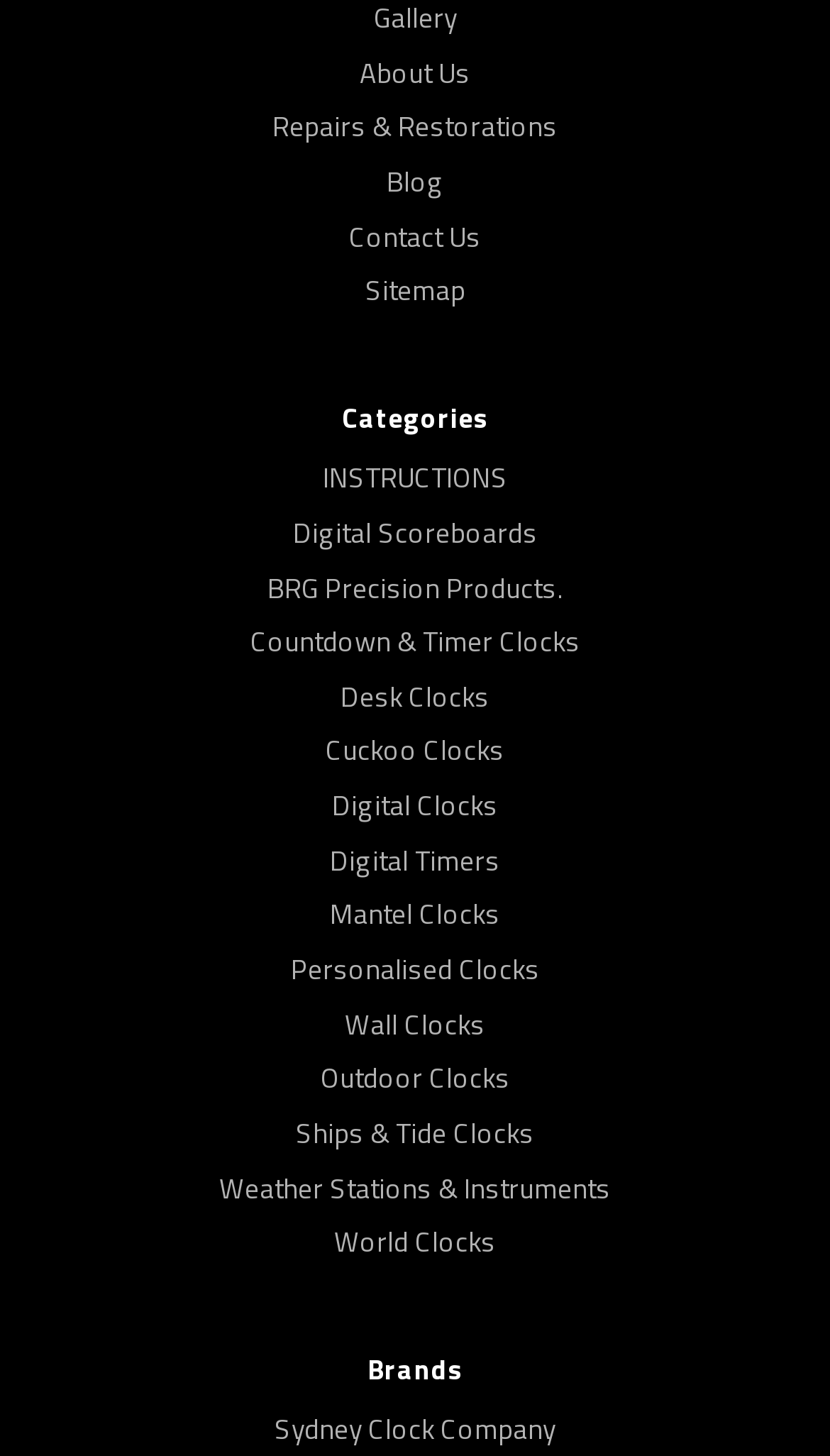Please specify the bounding box coordinates of the element that should be clicked to execute the given instruction: 'visit Jahid Hasan's homepage'. Ensure the coordinates are four float numbers between 0 and 1, expressed as [left, top, right, bottom].

None